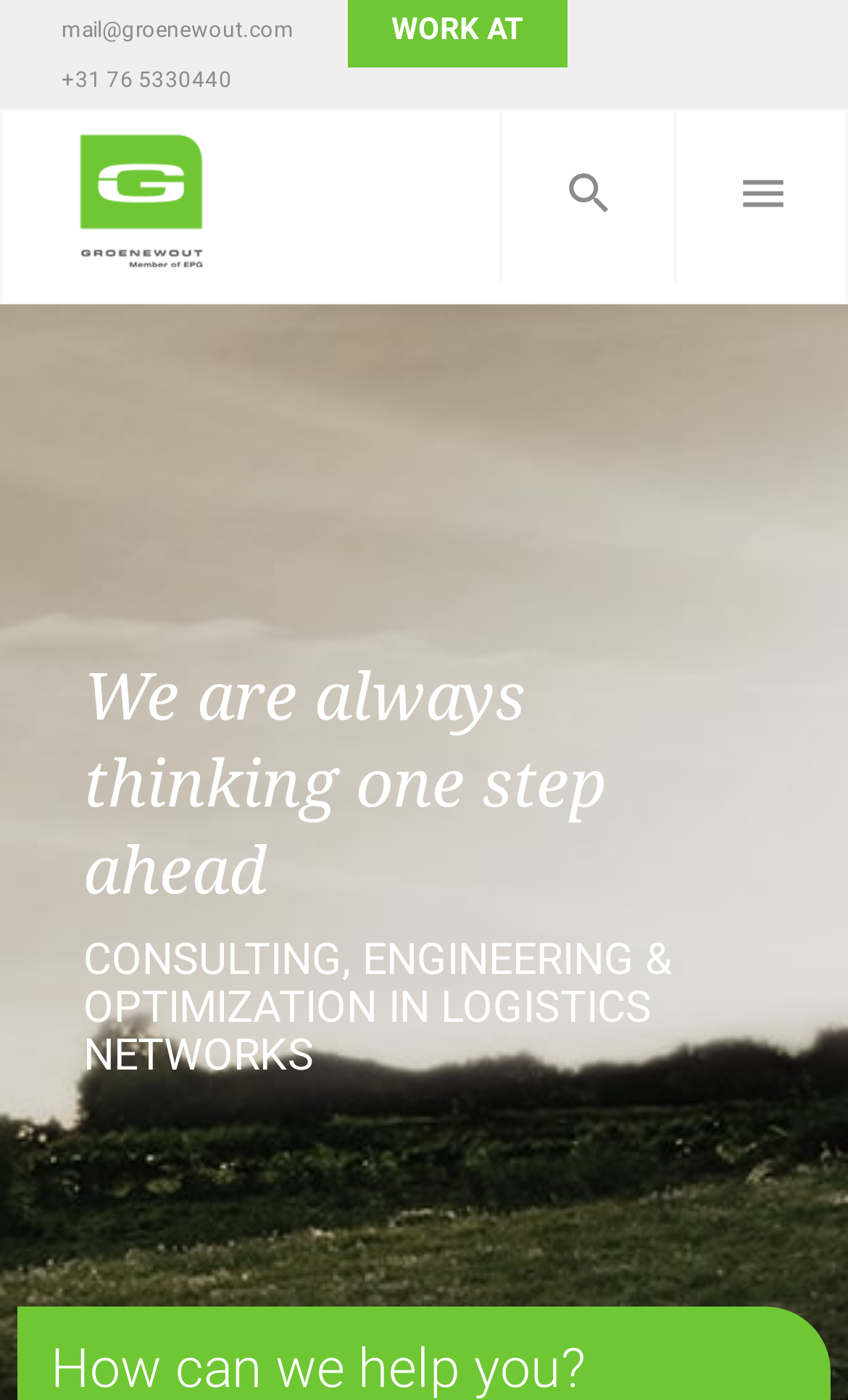Provide your answer to the question using just one word or phrase: What is the tagline of Groenewout?

We are always thinking one step ahead